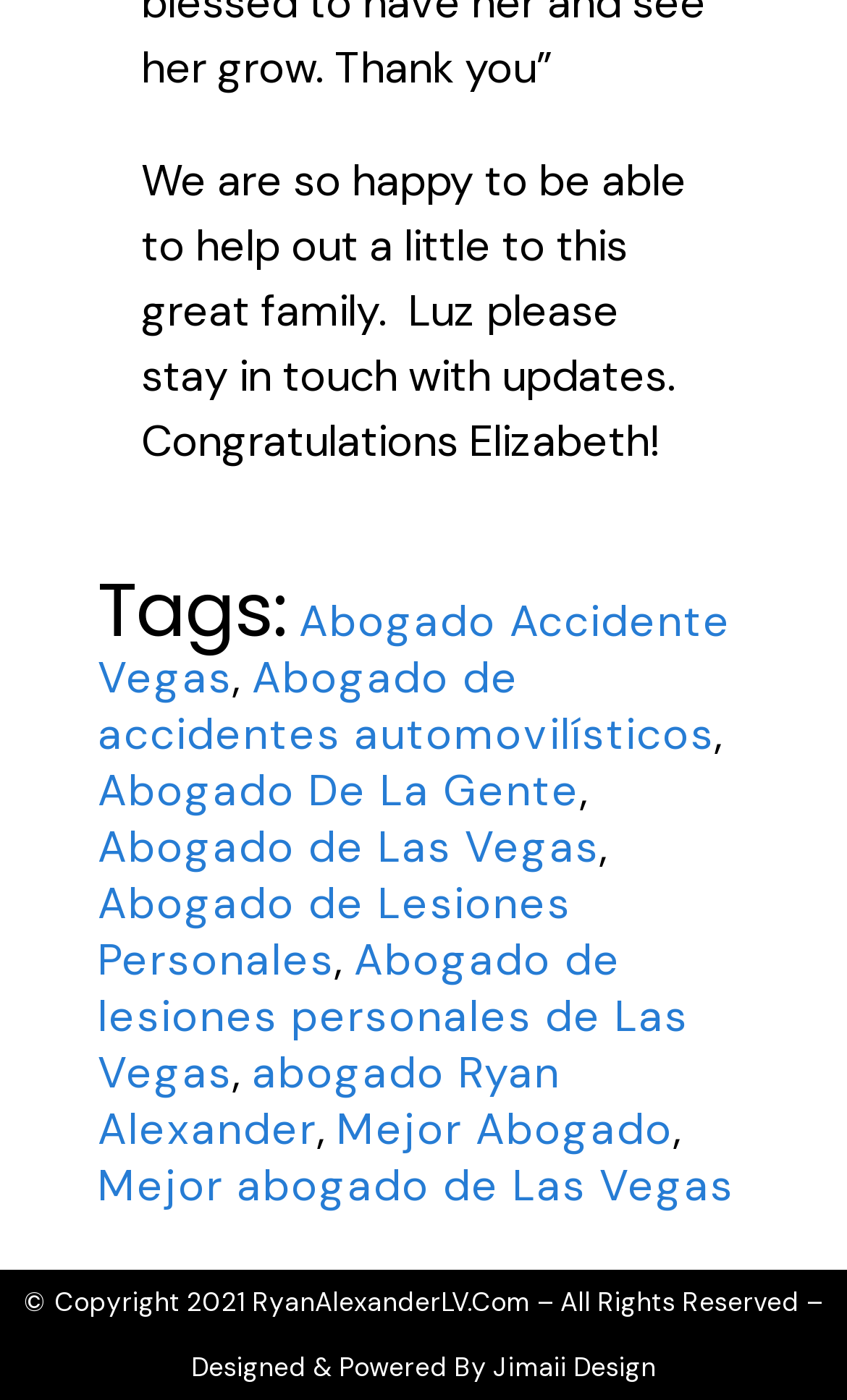Provide the bounding box coordinates of the HTML element described as: "Mejor Abogado". The bounding box coordinates should be four float numbers between 0 and 1, i.e., [left, top, right, bottom].

[0.397, 0.786, 0.795, 0.826]